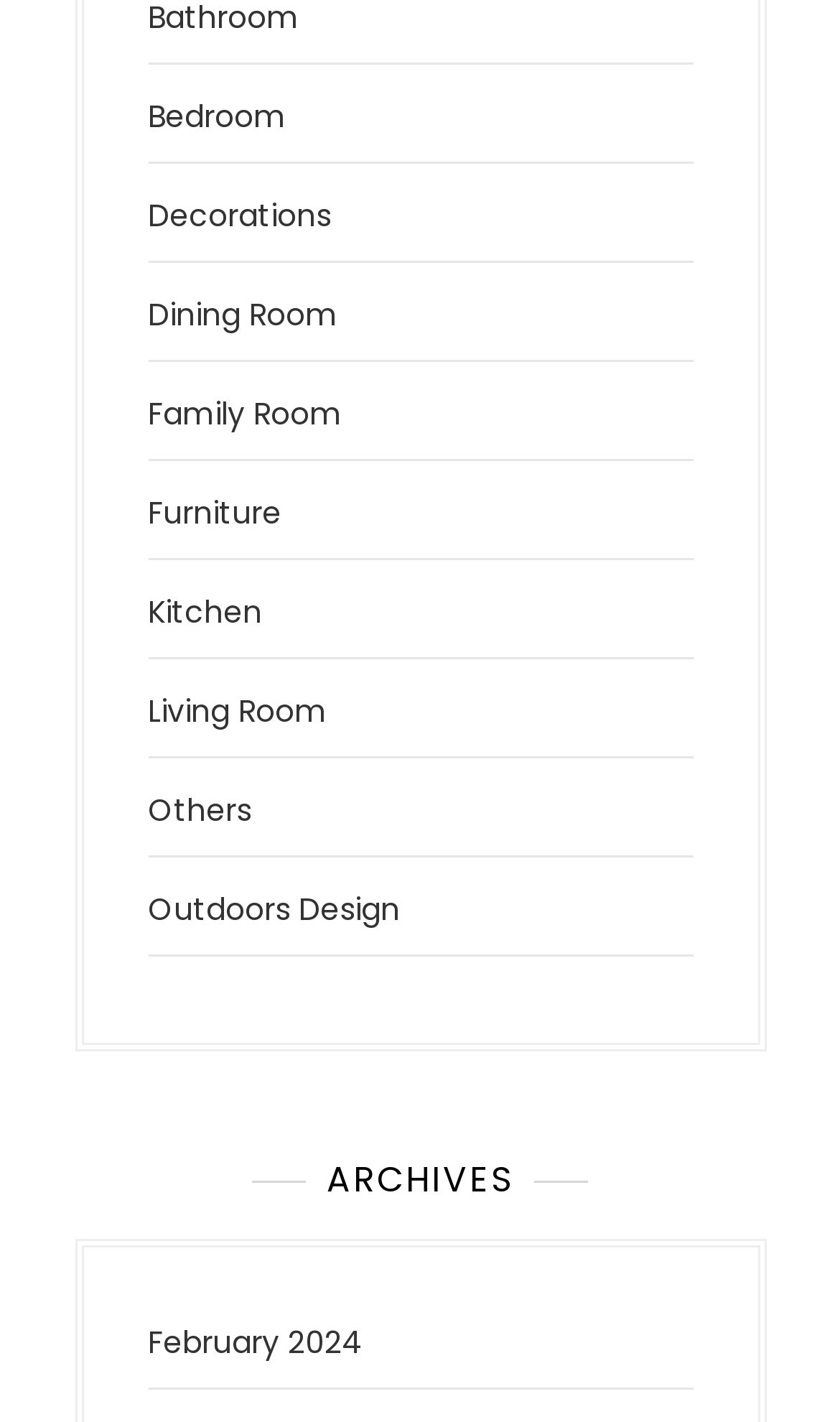Provide the bounding box coordinates in the format (top-left x, top-left y, bottom-right x, bottom-right y). All values are floating point numbers between 0 and 1. Determine the bounding box coordinate of the UI element described as: Decorations

[0.176, 0.136, 0.394, 0.167]